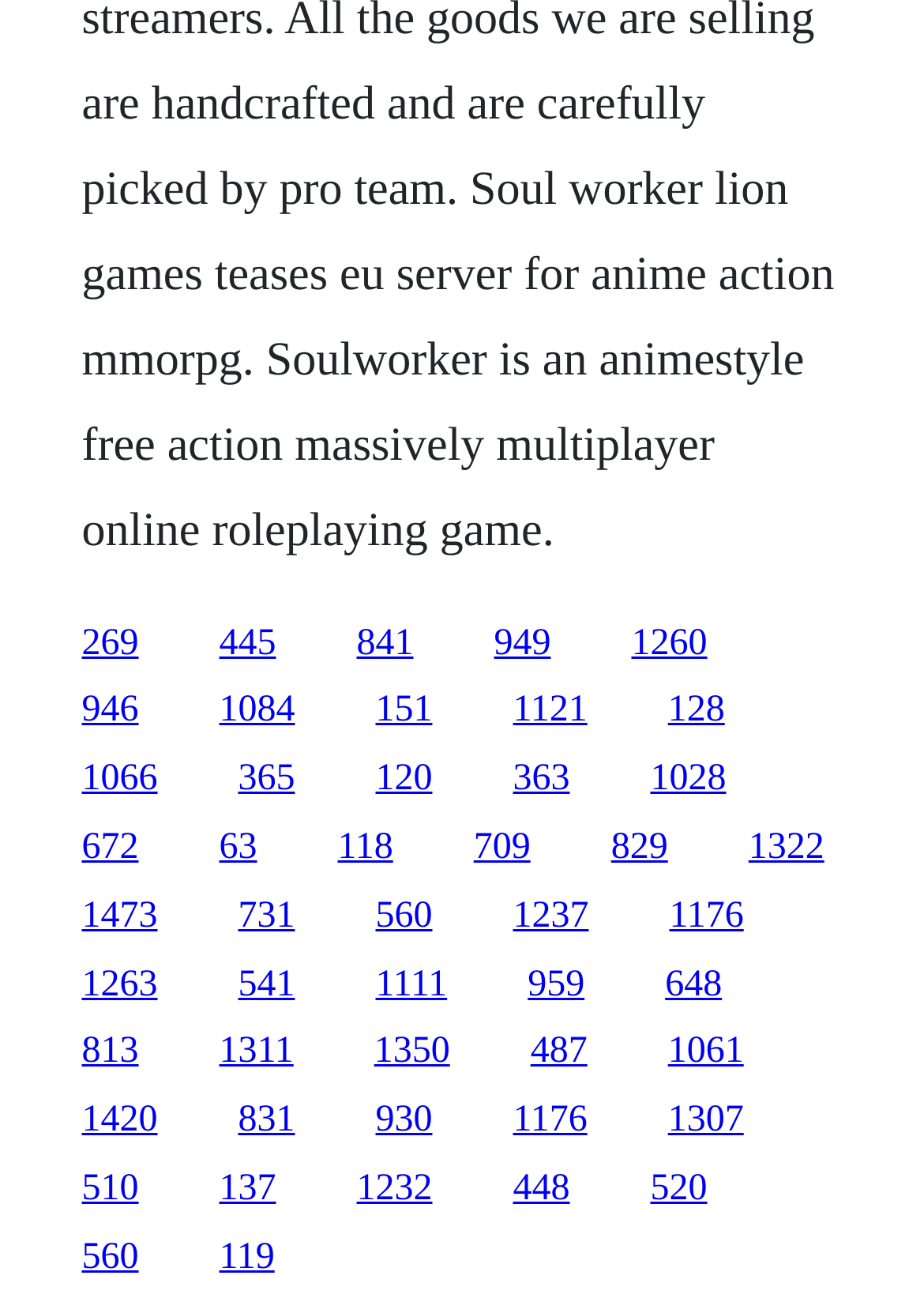Examine the image carefully and respond to the question with a detailed answer: 
What is the approximate width of the link '1260'?

By subtracting the x1 coordinate from the x2 coordinate of the bounding box of the link '1260', I calculated the approximate width of the link, which is 0.082.